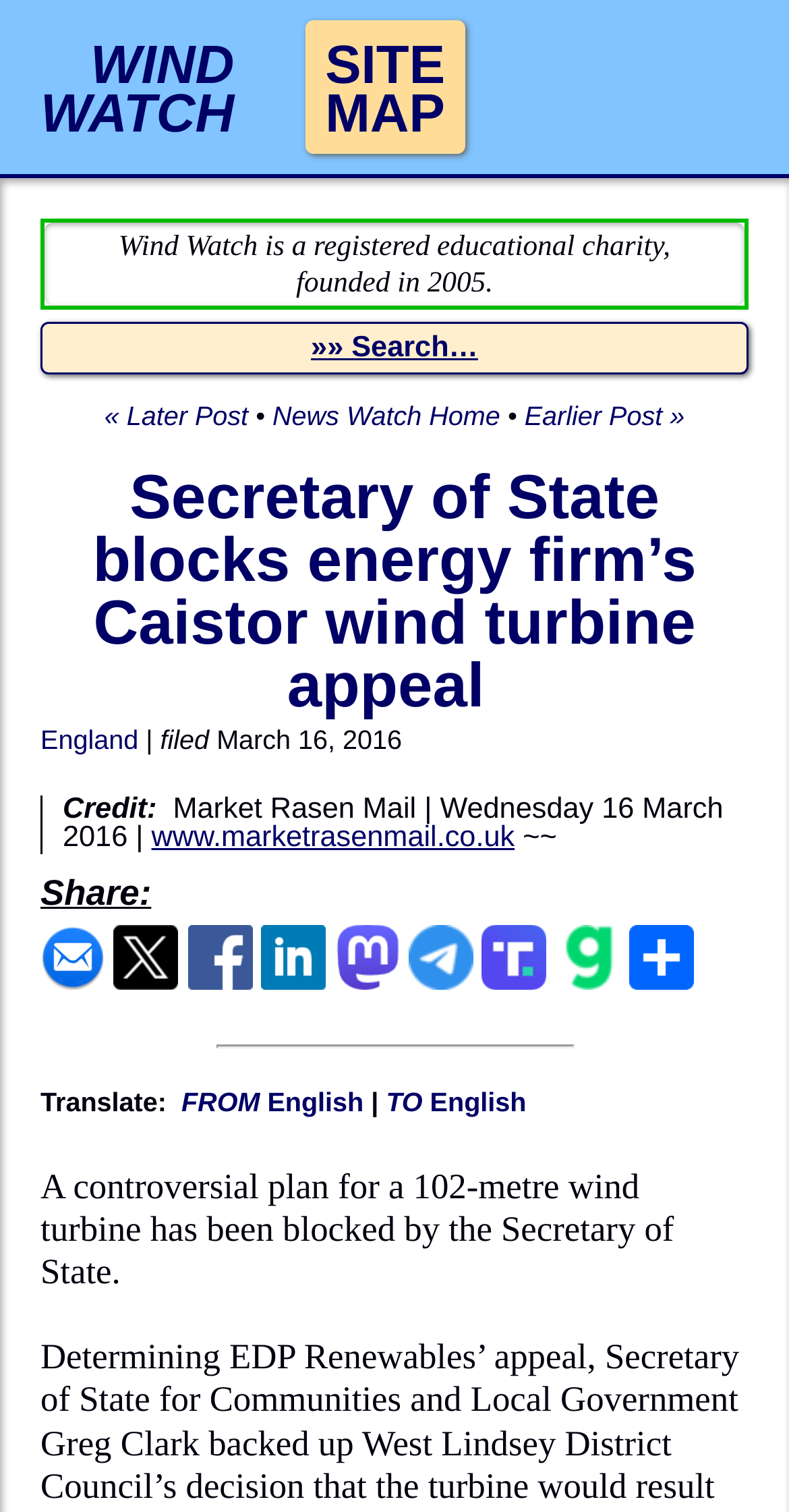Could you identify the text that serves as the heading for this webpage?

Secretary of State blocks energy firm’s Caistor wind turbine appeal 